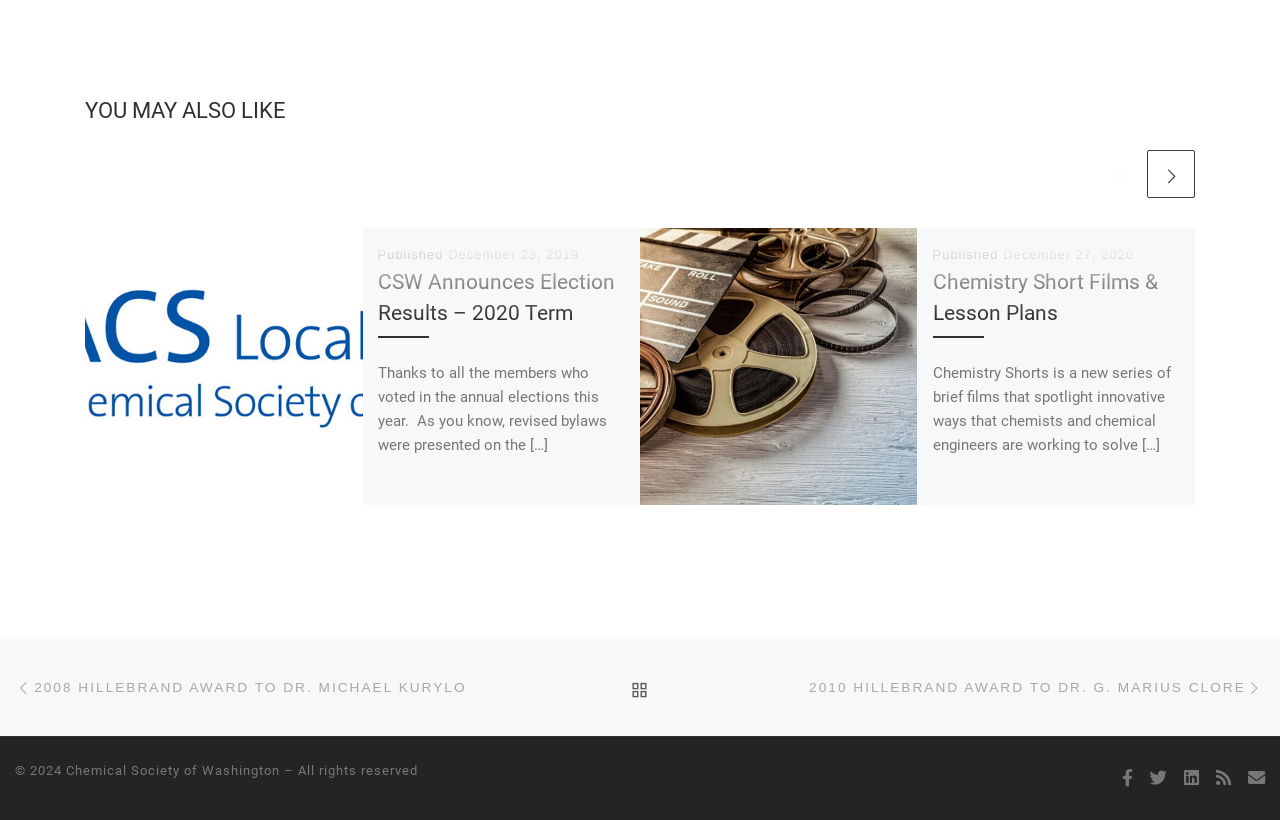How many social media links are at the bottom of the page?
Give a one-word or short phrase answer based on the image.

4